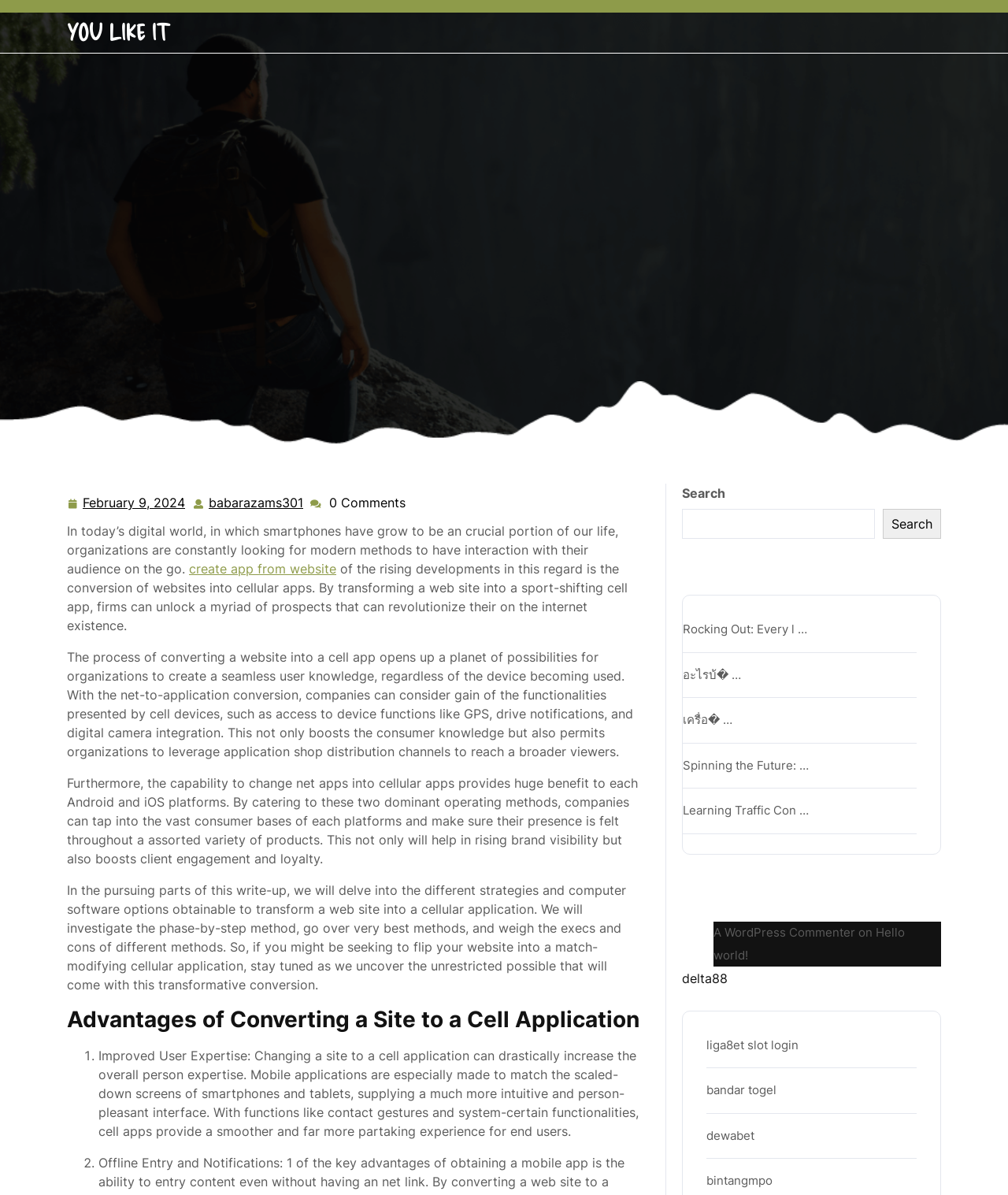Locate the bounding box coordinates of the area where you should click to accomplish the instruction: "Check out 'YOU LIKE IT'".

[0.066, 0.016, 0.167, 0.038]